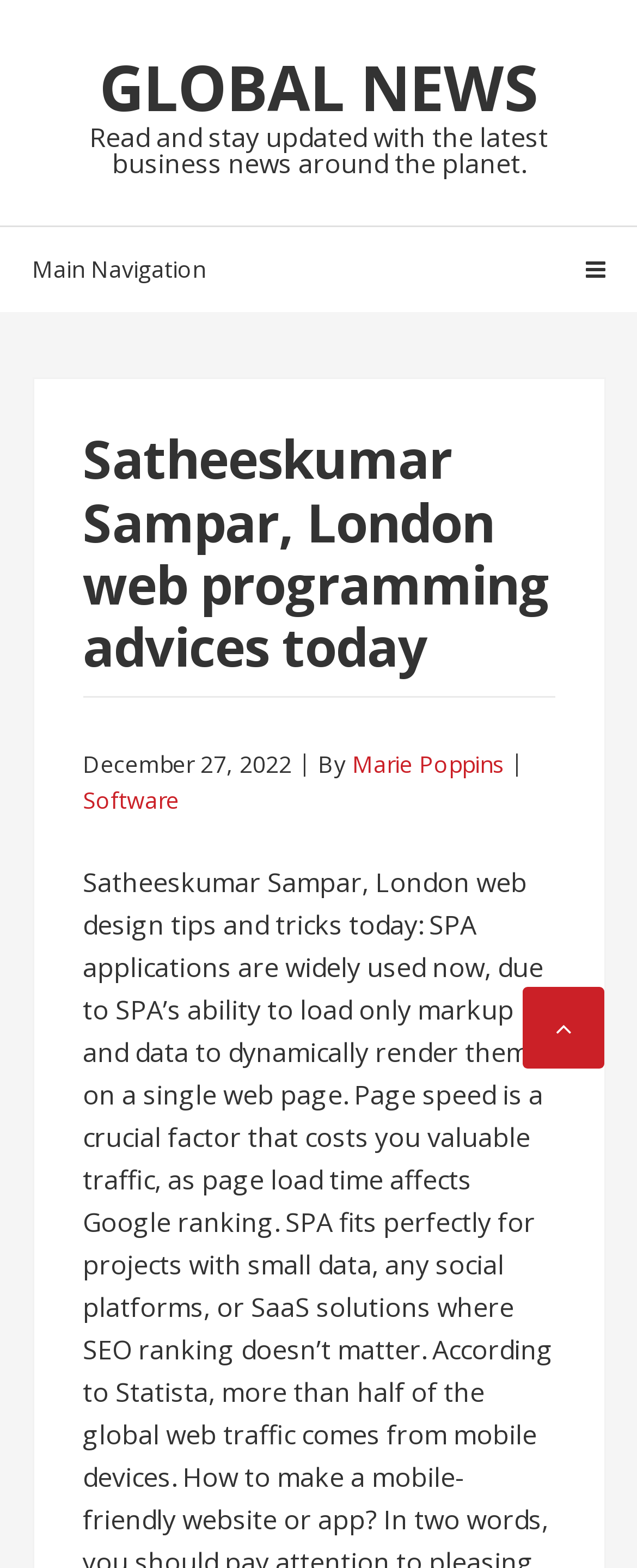Based on the image, please elaborate on the answer to the following question:
What is the category of the latest article?

I found the category of the latest article by looking at the link element within the header section, which contains the text 'Software'.